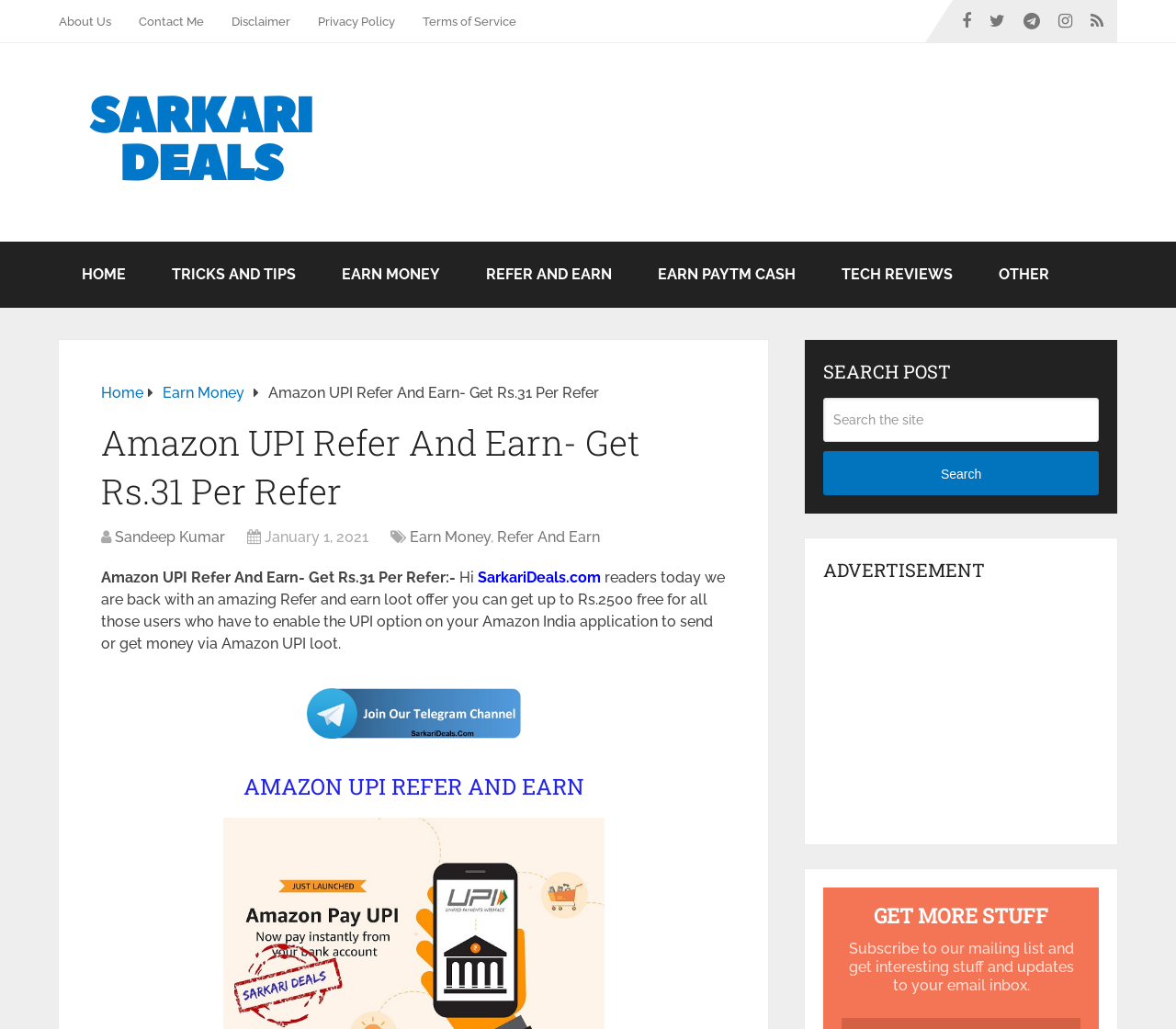Examine the image and give a thorough answer to the following question:
What is the topic of the main article?

The topic of the main article can be found in the heading of the webpage, which says 'Amazon UPI Refer And Earn- Get Rs.31 Per Refer'. This heading is located in the middle of the webpage and is the main focus of the article.